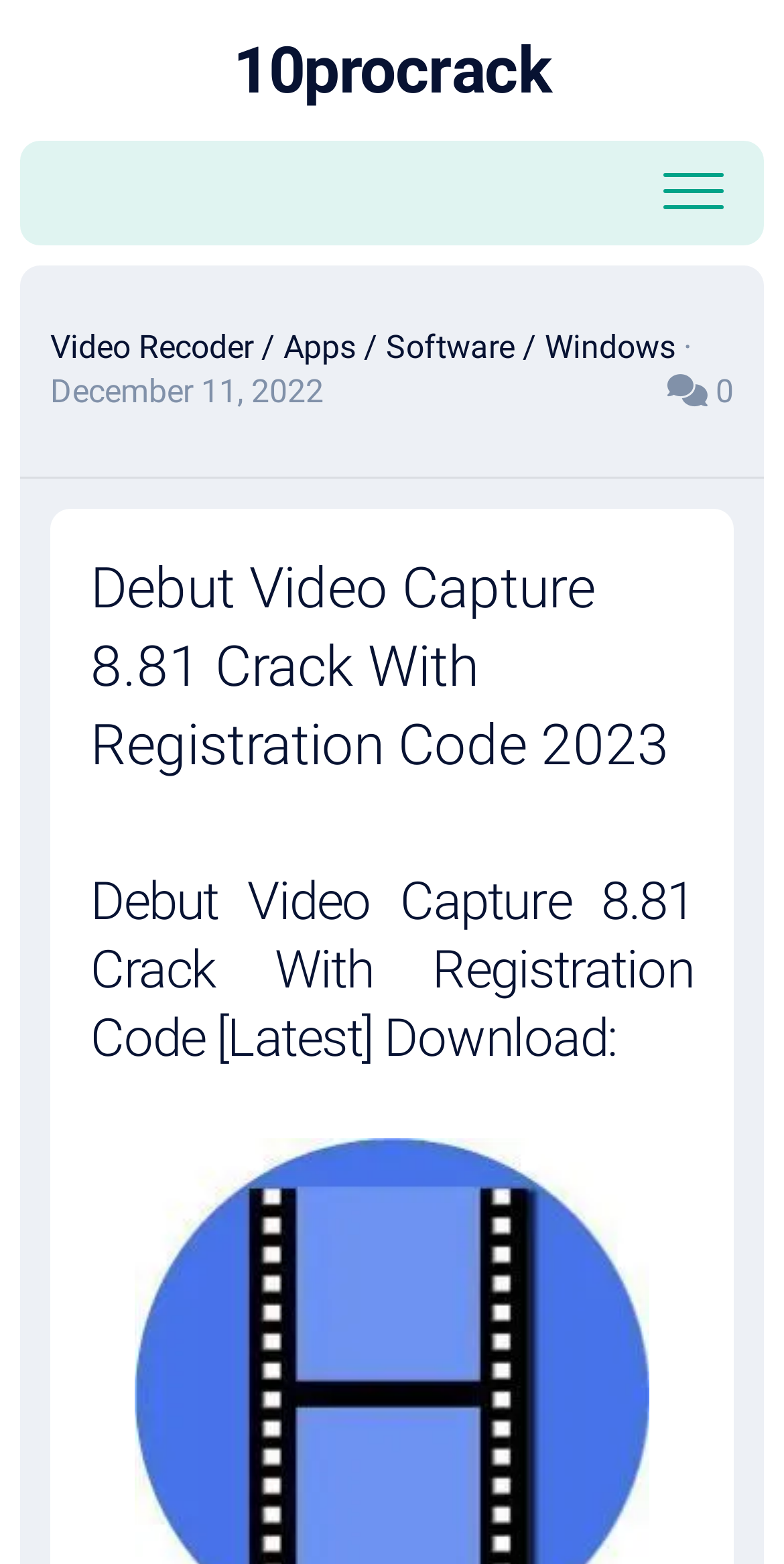Kindly determine the bounding box coordinates for the clickable area to achieve the given instruction: "download Debut Video Capture 8.81 Crack".

[0.115, 0.556, 0.885, 0.686]